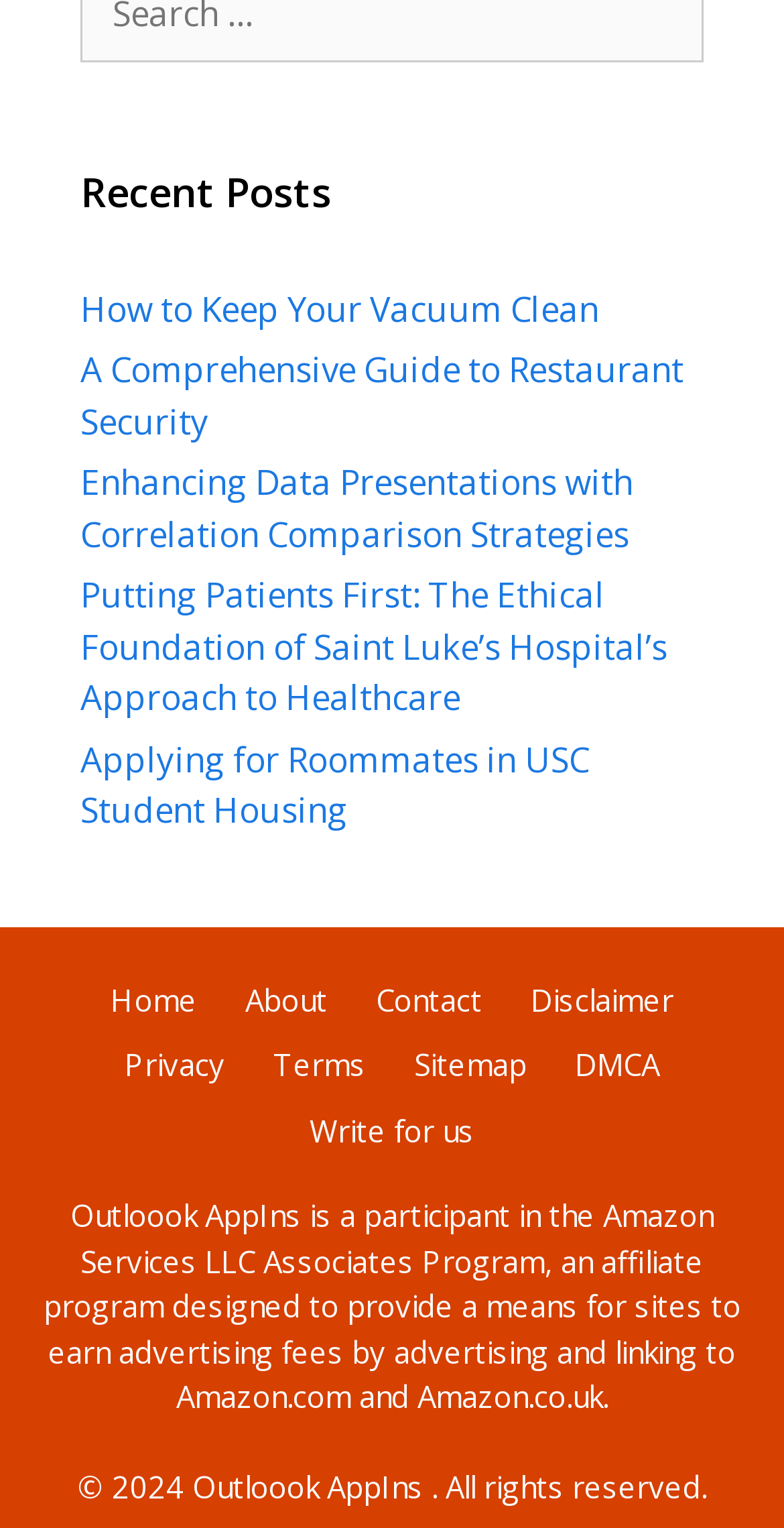Can you specify the bounding box coordinates of the area that needs to be clicked to fulfill the following instruction: "Go to 'Home'"?

[0.141, 0.64, 0.251, 0.667]